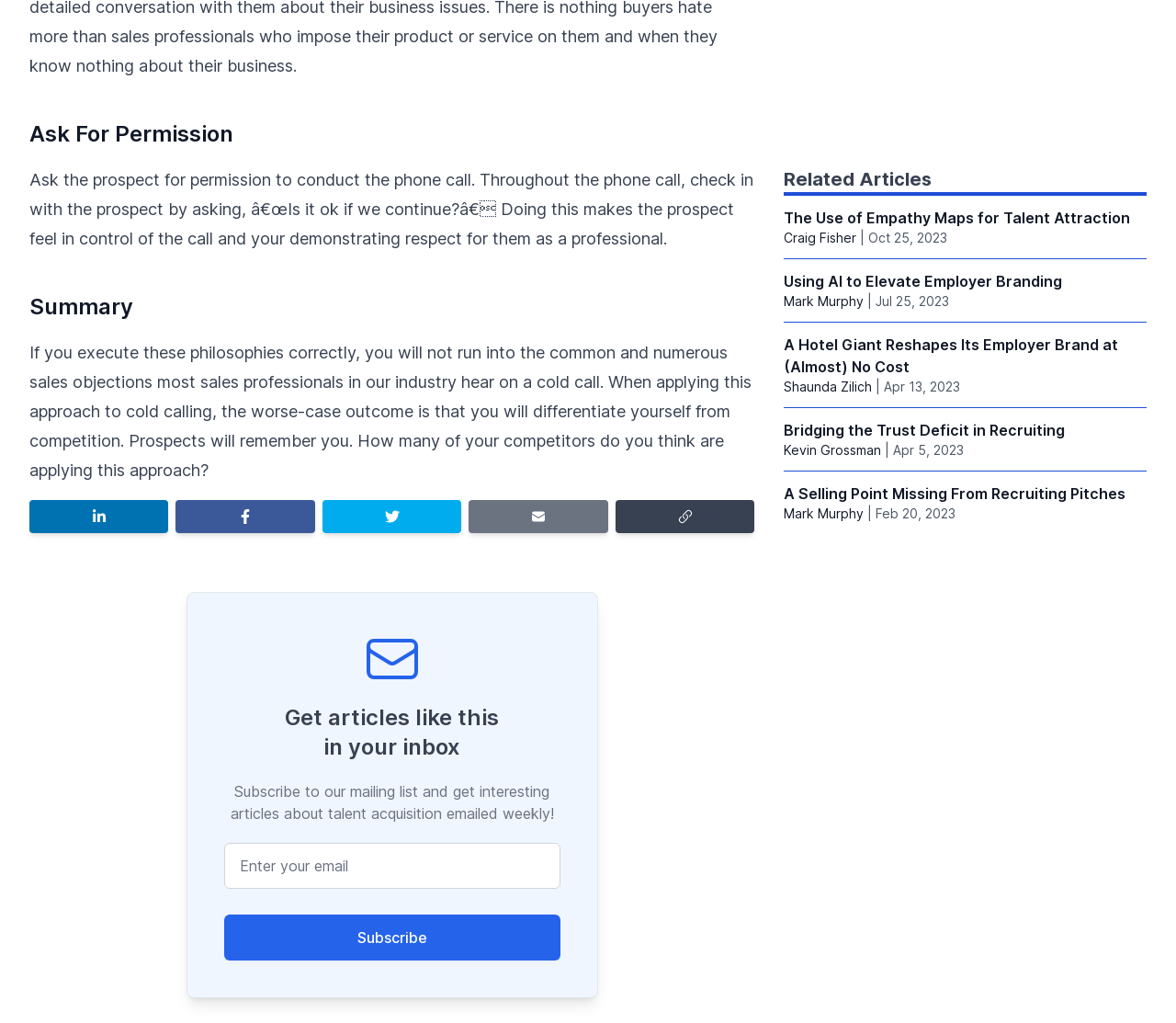Please determine the bounding box coordinates of the element to click in order to execute the following instruction: "Copy link". The coordinates should be four float numbers between 0 and 1, specified as [left, top, right, bottom].

[0.523, 0.488, 0.642, 0.521]